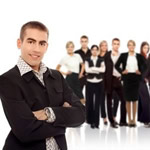How many people are in the image?
Please respond to the question with a detailed and informative answer.

The caption describes a group of individuals, including a confident young man and several colleagues, both men and women, positioned in a semi-formal arrangement, indicating that there are multiple people in the image.